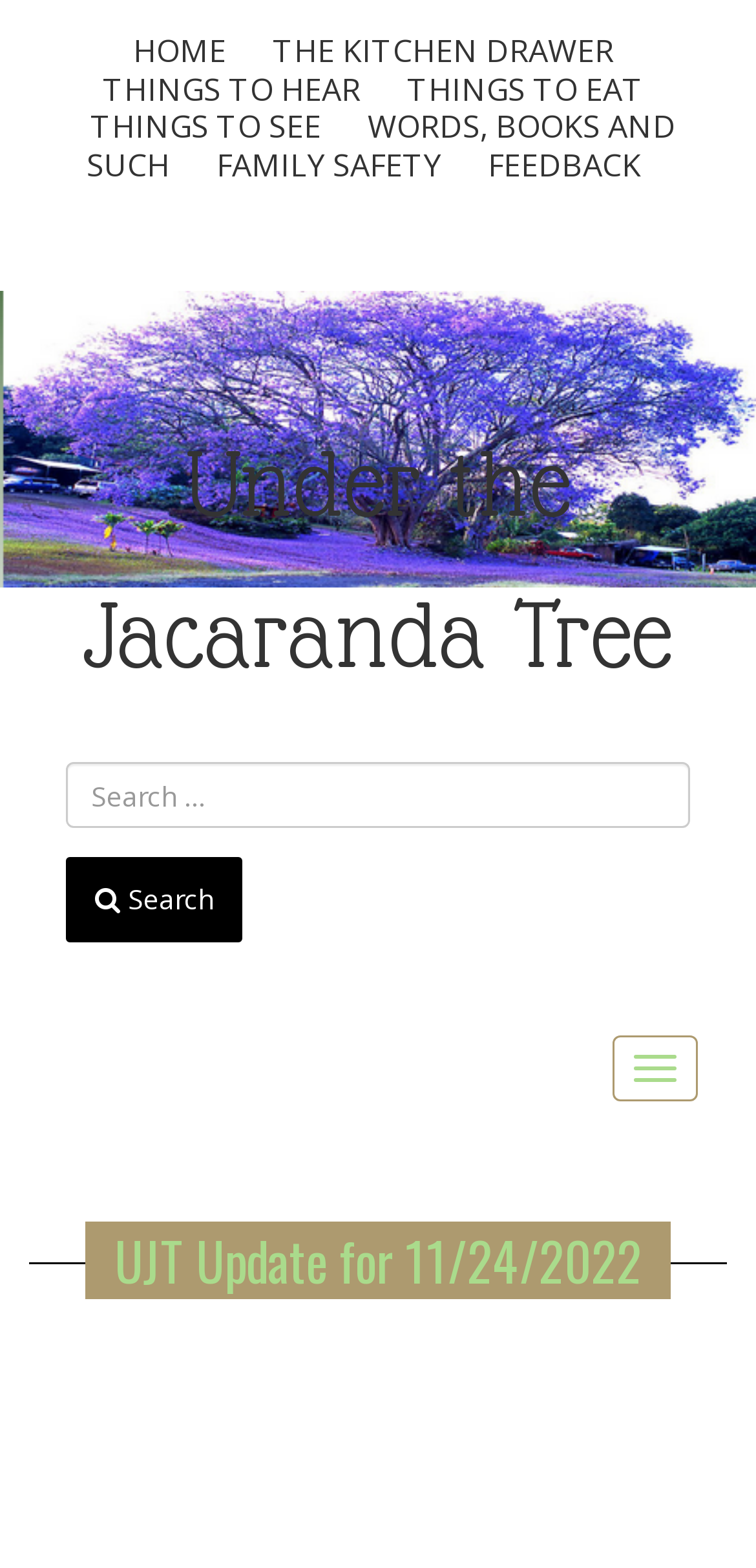Please find and report the bounding box coordinates of the element to click in order to perform the following action: "search for something". The coordinates should be expressed as four float numbers between 0 and 1, in the format [left, top, right, bottom].

[0.087, 0.486, 0.913, 0.601]